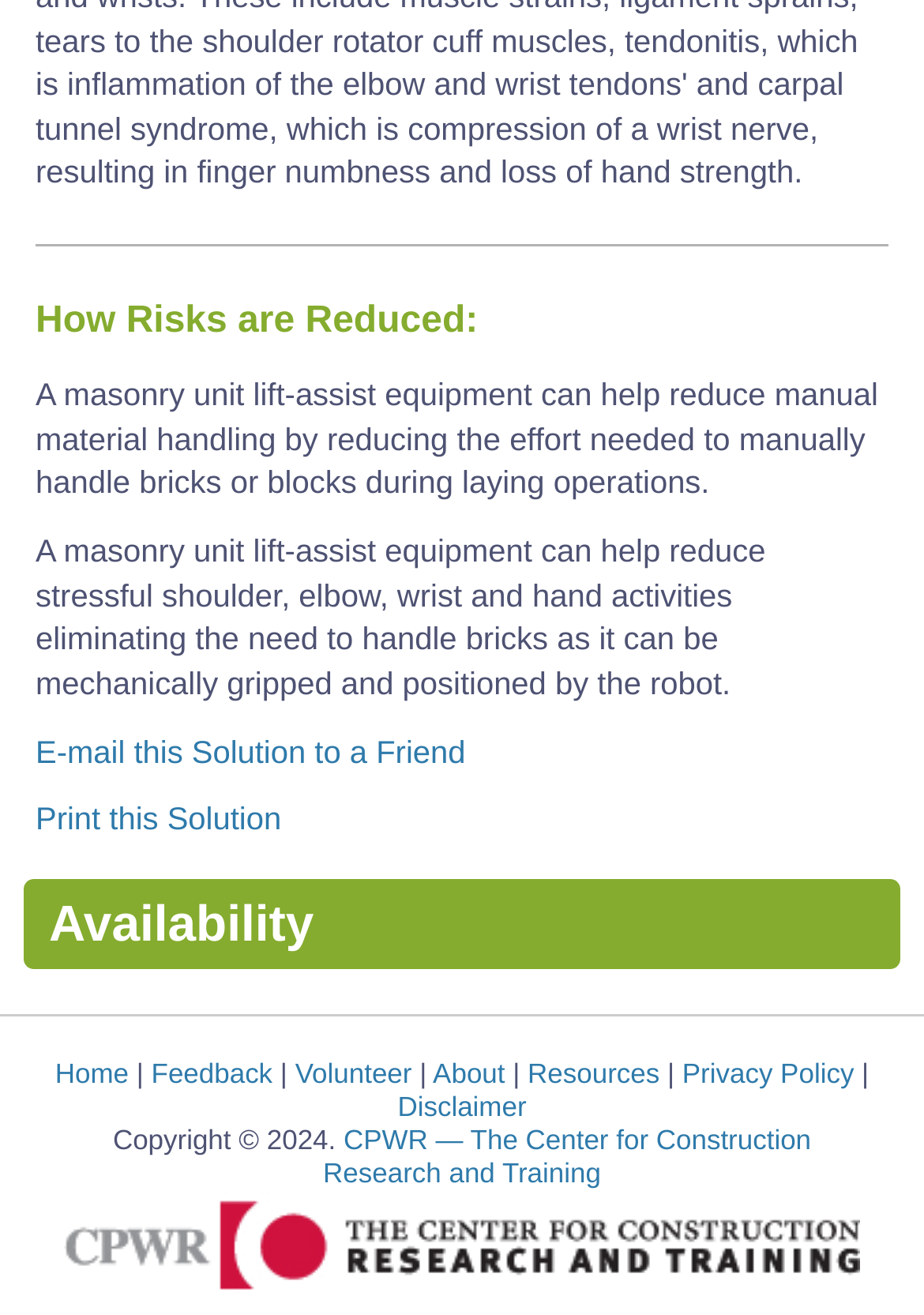Identify the bounding box coordinates for the element you need to click to achieve the following task: "Click the 'Home' link". The coordinates must be four float values ranging from 0 to 1, formatted as [left, top, right, bottom].

[0.06, 0.805, 0.139, 0.829]